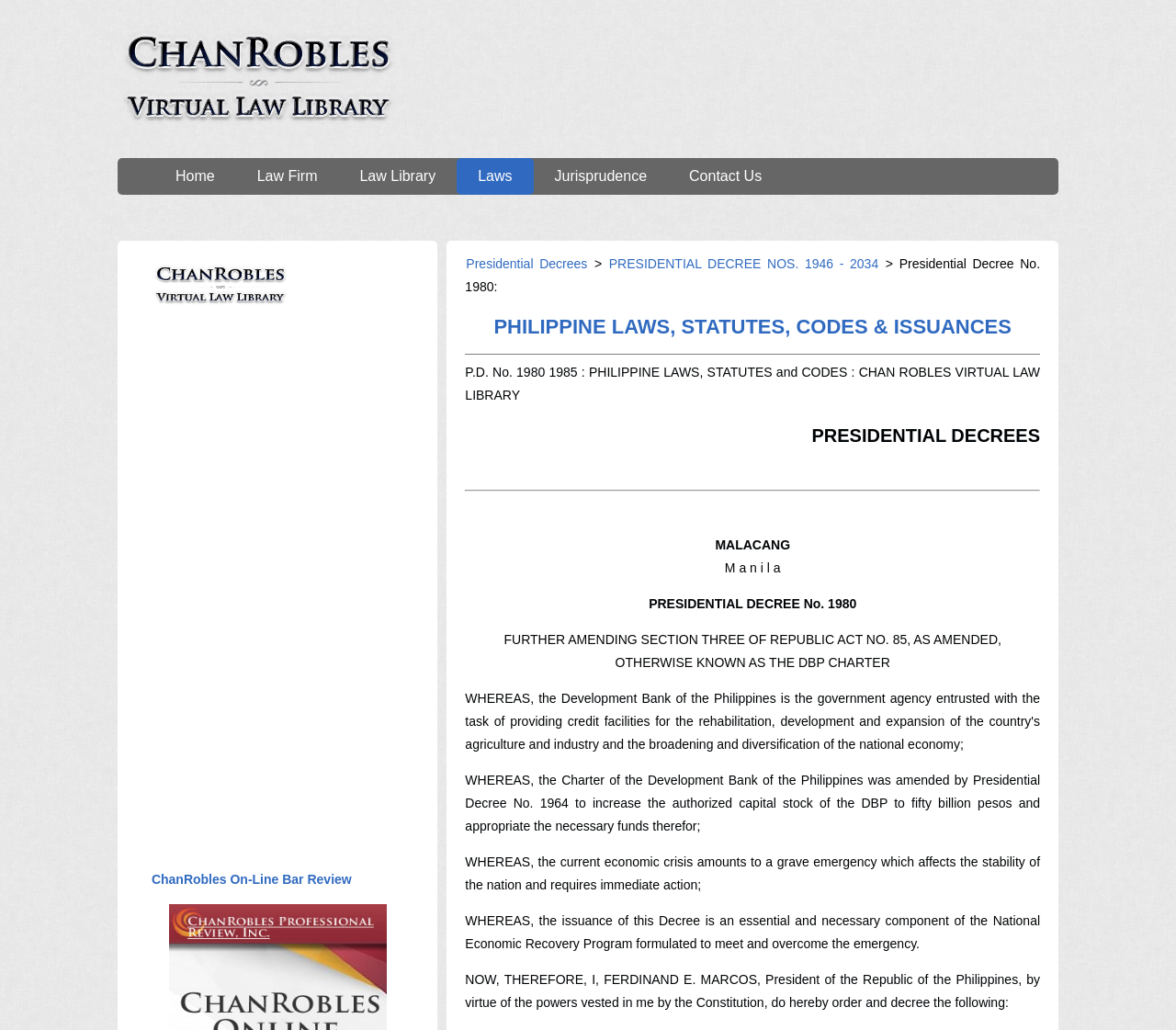Give a detailed overview of the webpage's appearance and contents.

The webpage is about Presidential Decree No. 1980, a Philippine law. At the top, there is an image related to the decree, followed by a row of links to different sections of the website, including "Home", "Law Firm", "Law Library", "Laws", "Jurisprudence", and "Contact Us". 

Below the links, there is a heading "PHILIPPINE LAWS, STATUTES, CODES & ISSUANCES" with a link to the same text. Underneath, there is a separator line, followed by a static text "P.D. No. 1980 1985 : PHILIPPINE LAWS, STATUTES and CODES : CHAN ROBLES VIRTUAL LAW LIBRARY". 

Next, there is a heading "PRESIDENTIAL DECREES" and another separator line. The decree's content starts with "MALACANG" and "M a n i l a" at the top, followed by the title "PRESIDENTIAL DECREE No. 1980" and the text "FURTHER AMENDING SECTION THREE OF REPUBLIC ACT NO. 85, AS AMENDED, OTHERWISE KNOWN AS THE DBP CHARTER". 

The decree's content continues with several "WHEREAS" clauses, explaining the reasons for the decree, and then the actual decree itself, starting with "NOW, THEREFORE, I, FERDINAND E. MARCOS, President of the Republic of the Philippines...". 

On the left side, there are several links and iframes, including a link to "chanrobles.com" with an image, and two iframes labeled as "Advertisement". There is also a link to "ChanRobles On-Line Bar Review" at the bottom left.